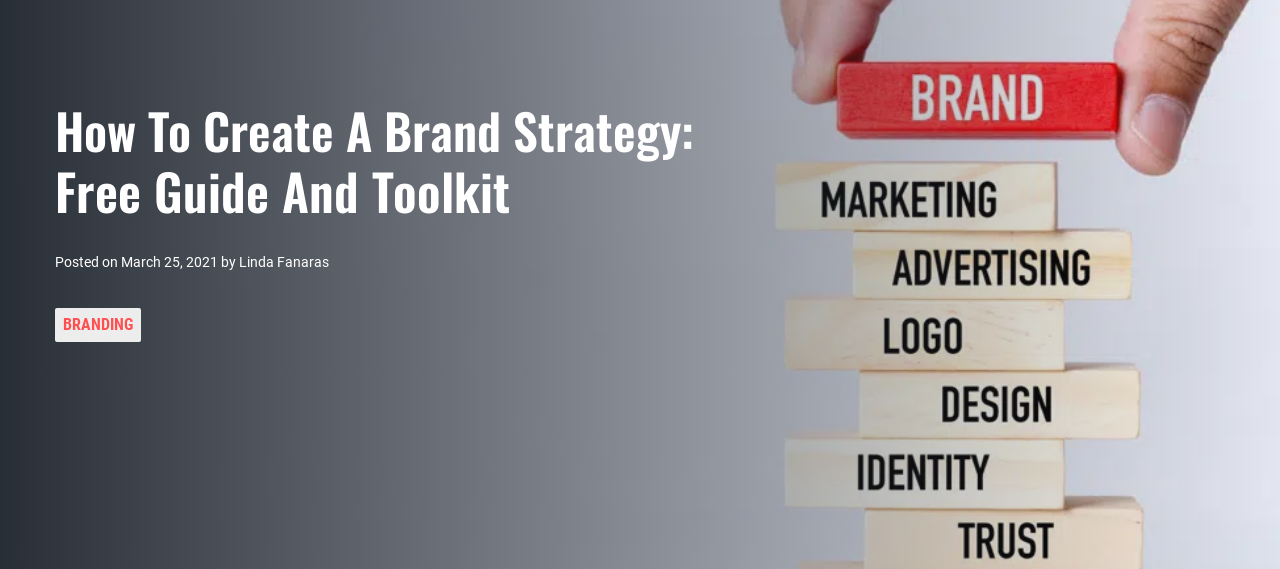How many wooden blocks are in the vertical stack?
Please use the image to provide a one-word or short phrase answer.

Six